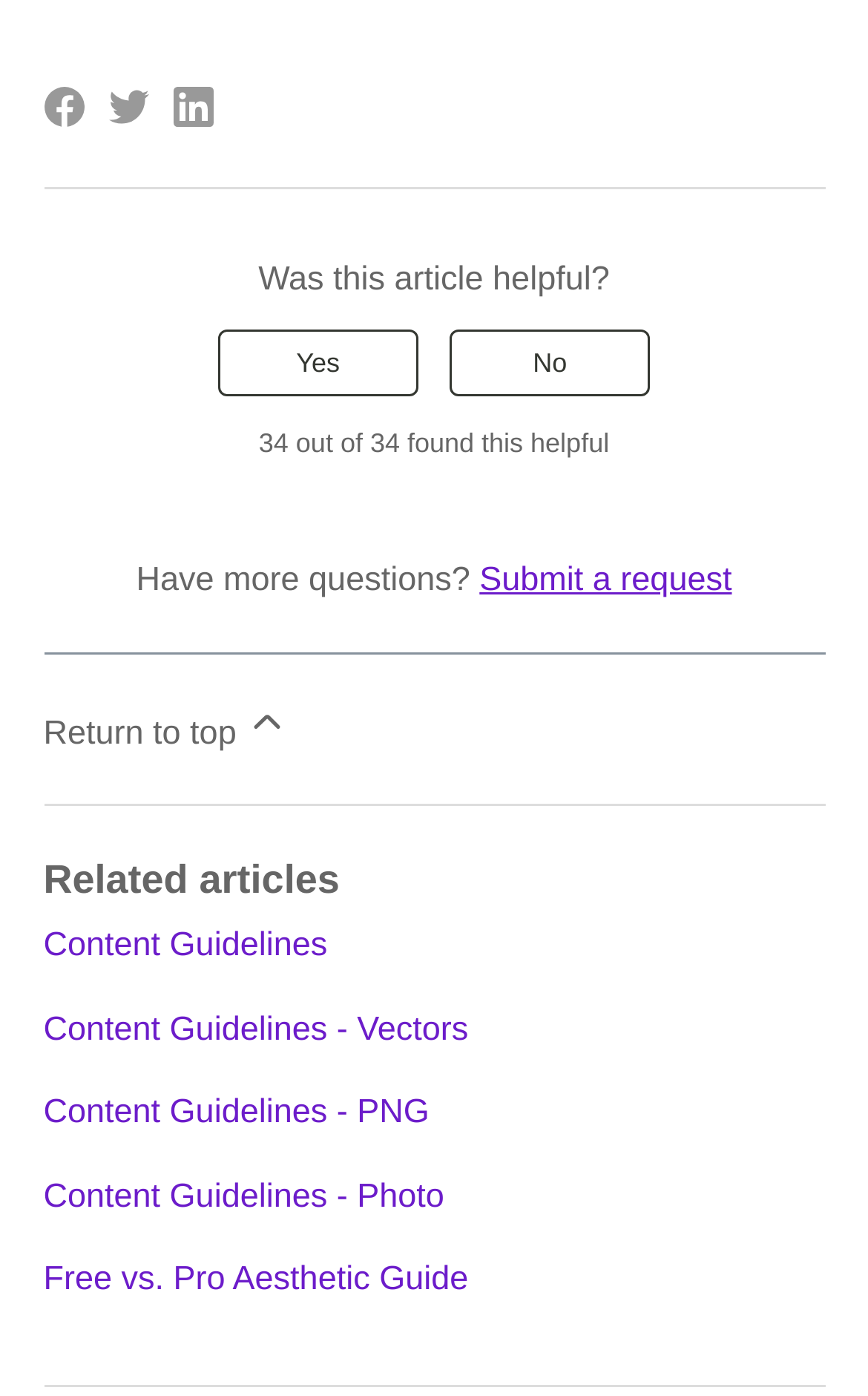Based on the provided description, "Free vs. Pro Aesthetic Guide", find the bounding box of the corresponding UI element in the screenshot.

[0.05, 0.903, 0.54, 0.93]